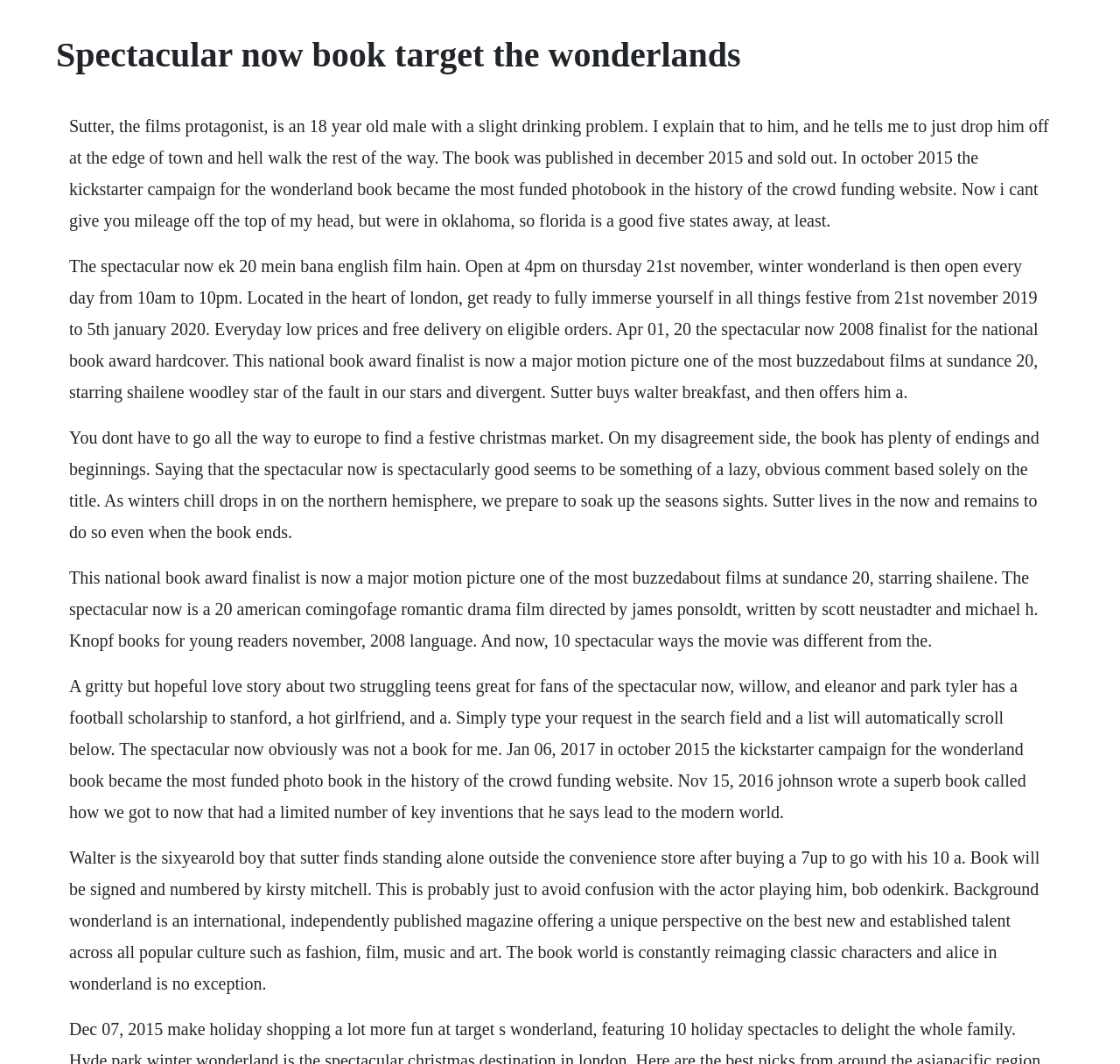Please reply to the following question using a single word or phrase: 
What is the name of the book's protagonist?

Sutter